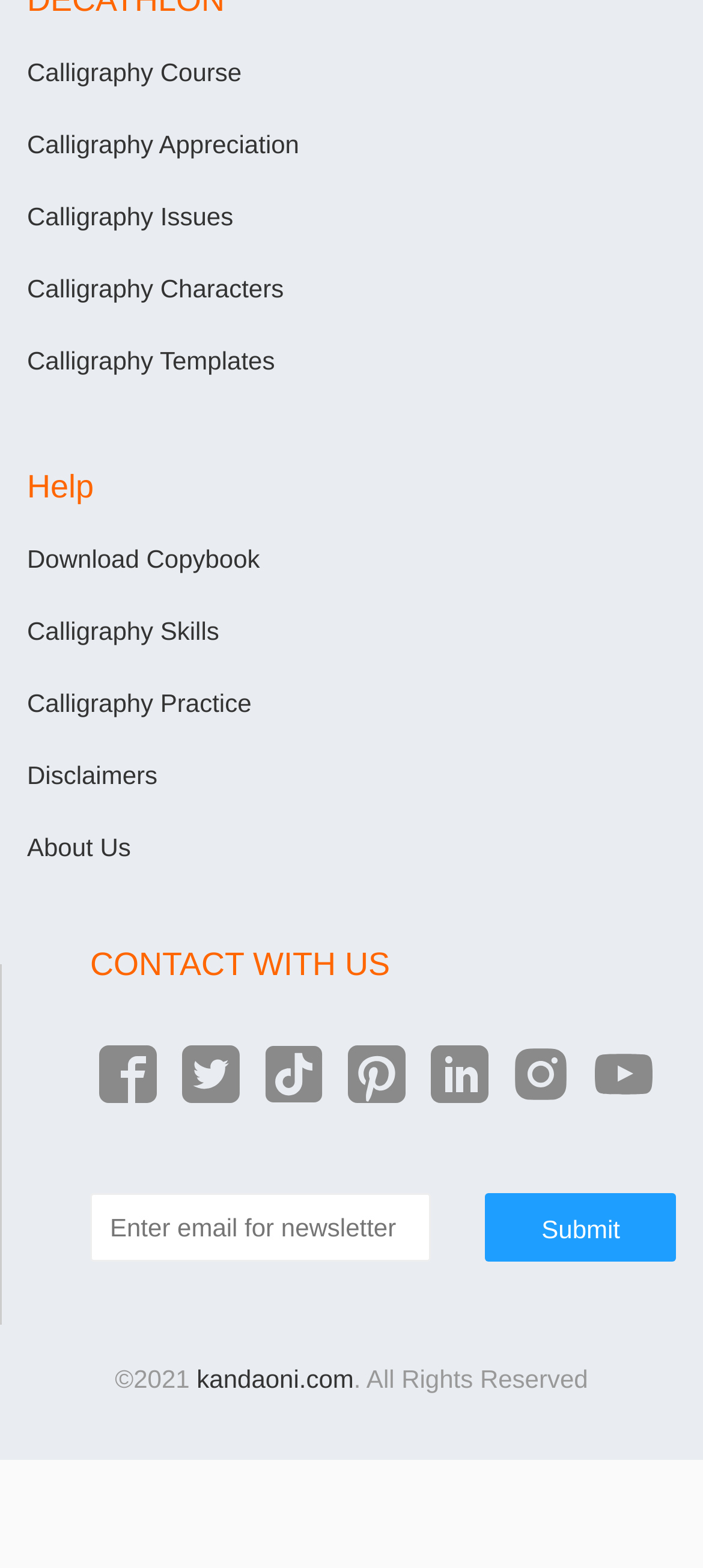Given the description of a UI element: "Calligraphy Practice", identify the bounding box coordinates of the matching element in the webpage screenshot.

[0.038, 0.439, 0.358, 0.458]